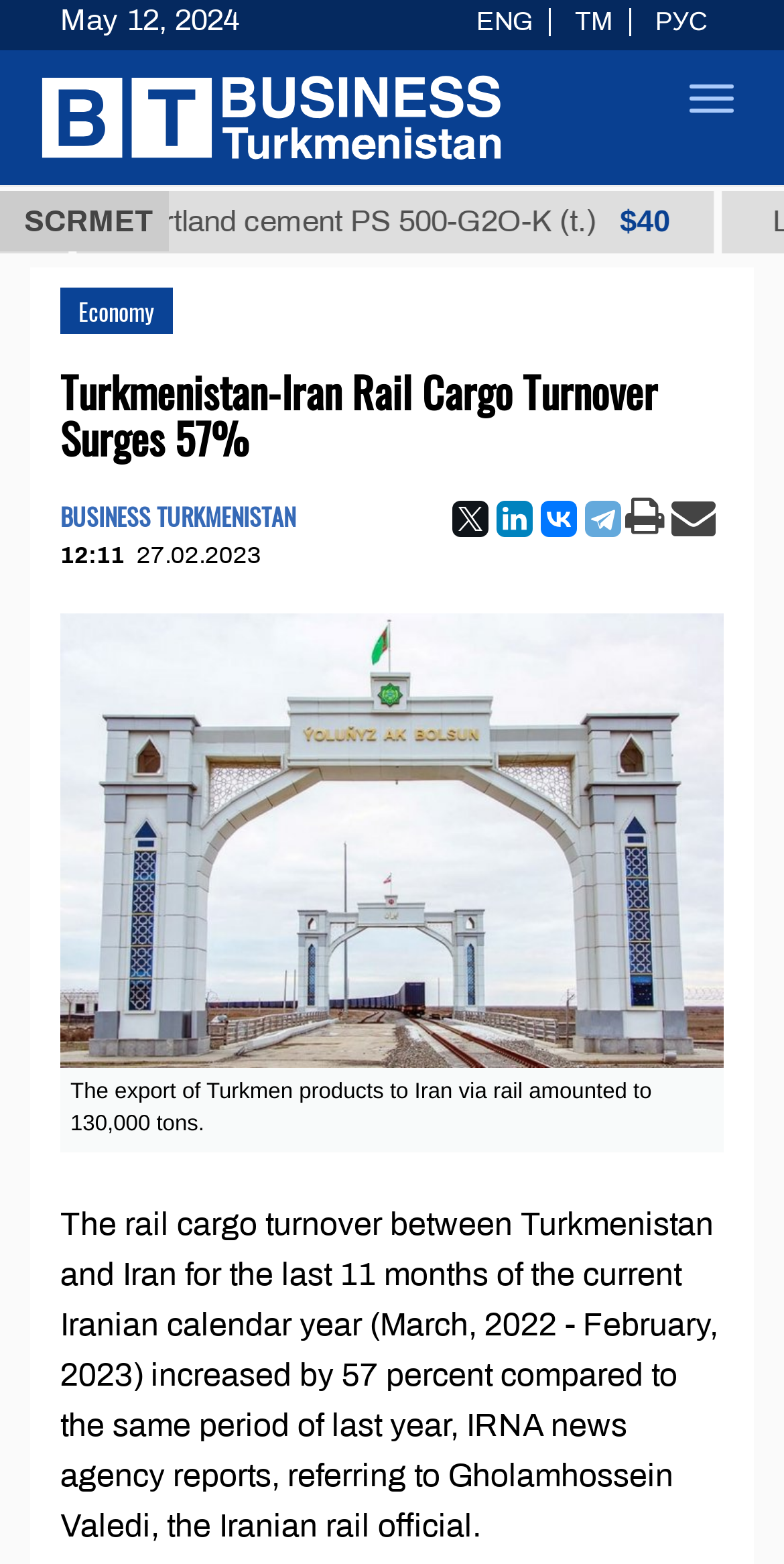Highlight the bounding box of the UI element that corresponds to this description: "Toggle navigation".

[0.854, 0.042, 0.962, 0.084]